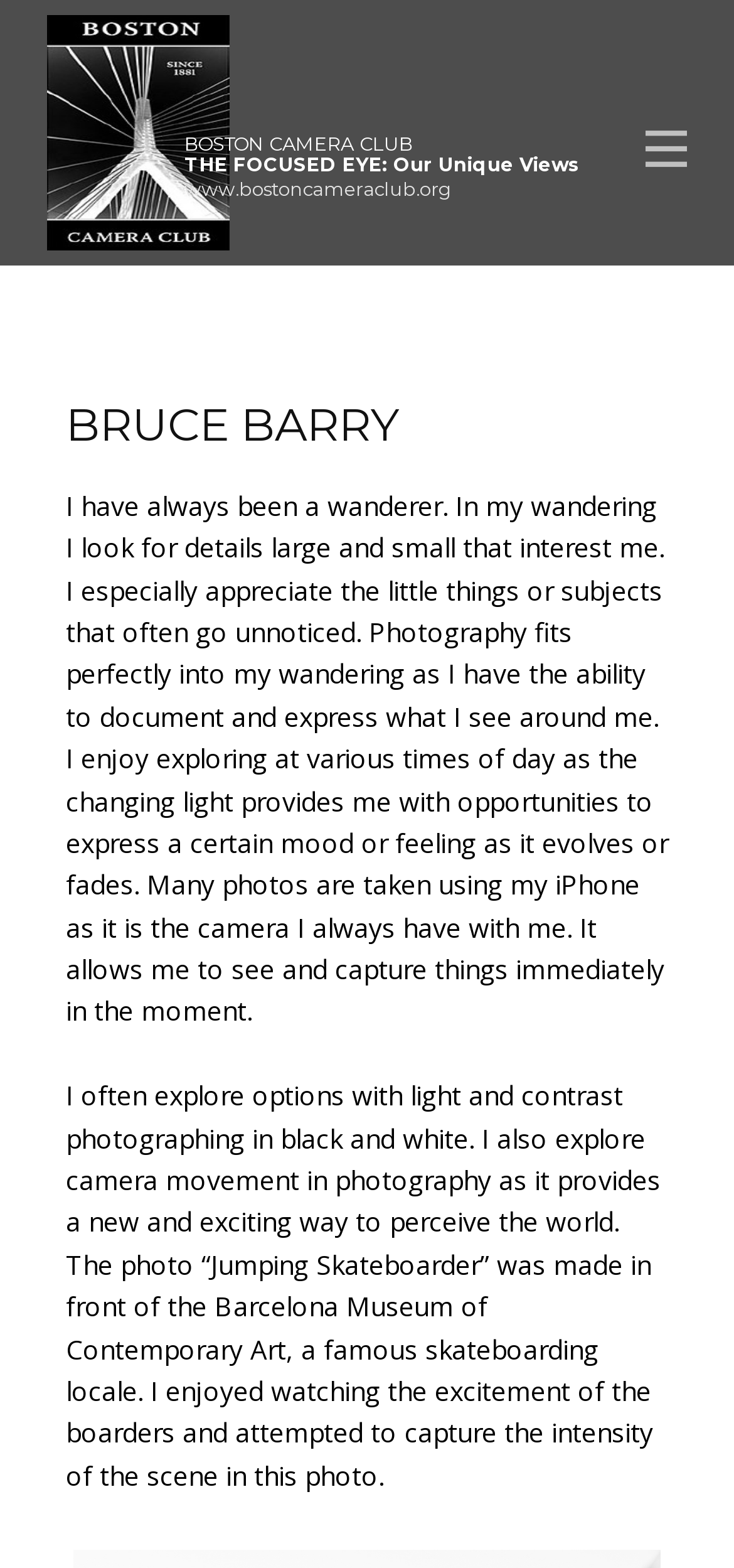With reference to the image, please provide a detailed answer to the following question: What is the location of the photo 'Jumping Skateboarder'?

The location of the photo 'Jumping Skateboarder' can be found in the StaticText element 'The photo “Jumping Skateboarder” was made in front of the Barcelona Museum of Contemporary Art, a famous skateboarding locale.' with bounding box coordinates [0.09, 0.687, 0.9, 0.952].